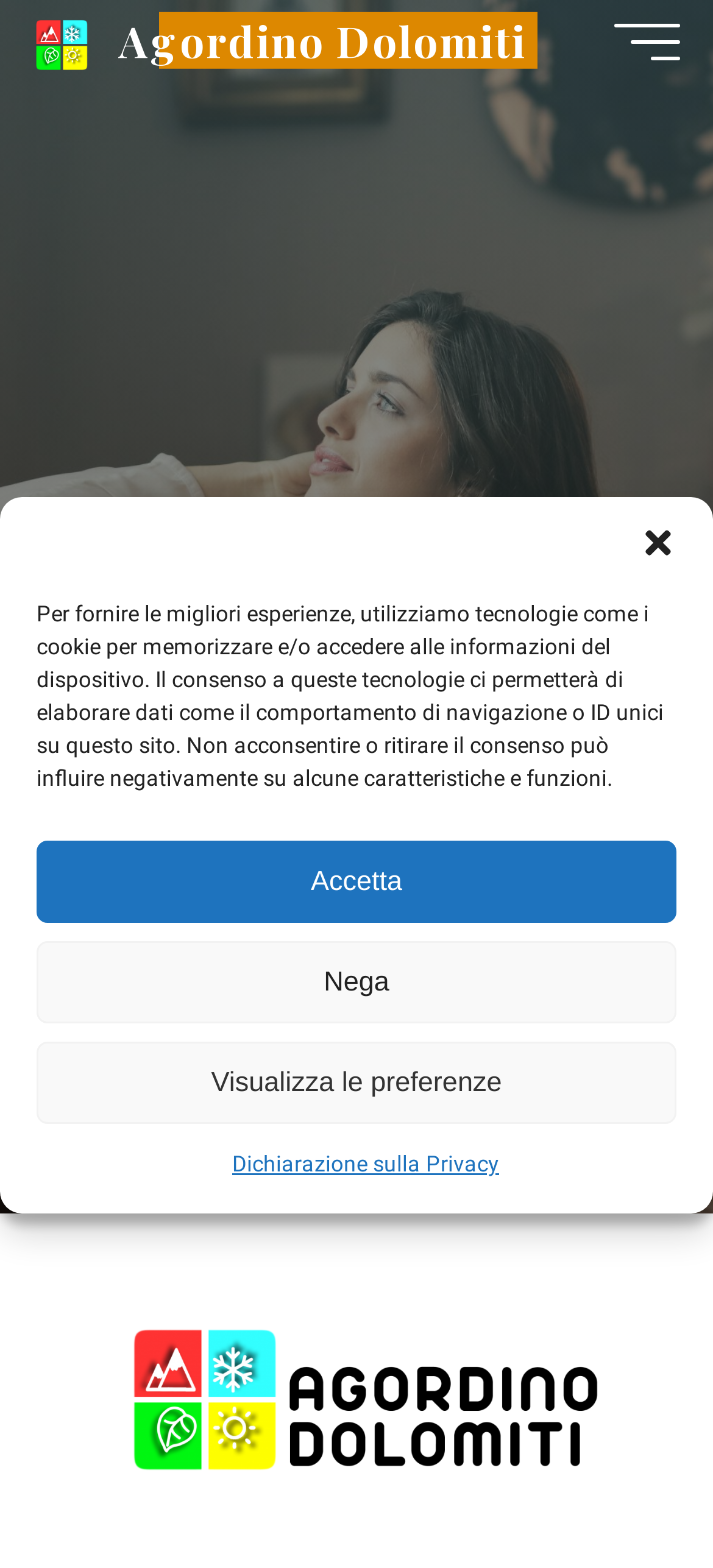Locate the bounding box coordinates of the clickable area needed to fulfill the instruction: "Click the 'Back to Top' button".

[0.733, 0.653, 0.867, 0.713]